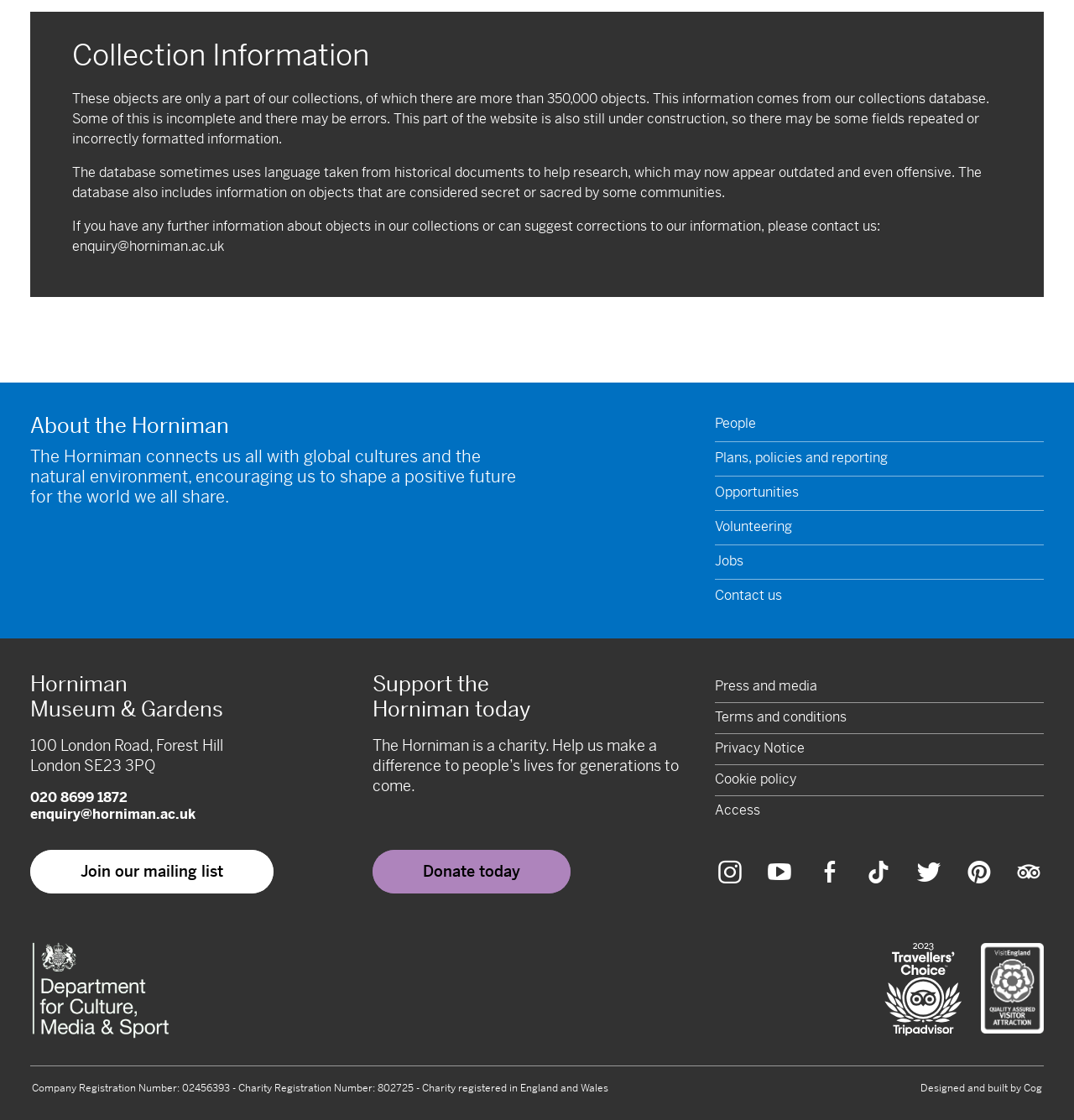Please find the bounding box coordinates of the clickable region needed to complete the following instruction: "Explore opportunities". The bounding box coordinates must consist of four float numbers between 0 and 1, i.e., [left, top, right, bottom].

[0.666, 0.425, 0.972, 0.456]